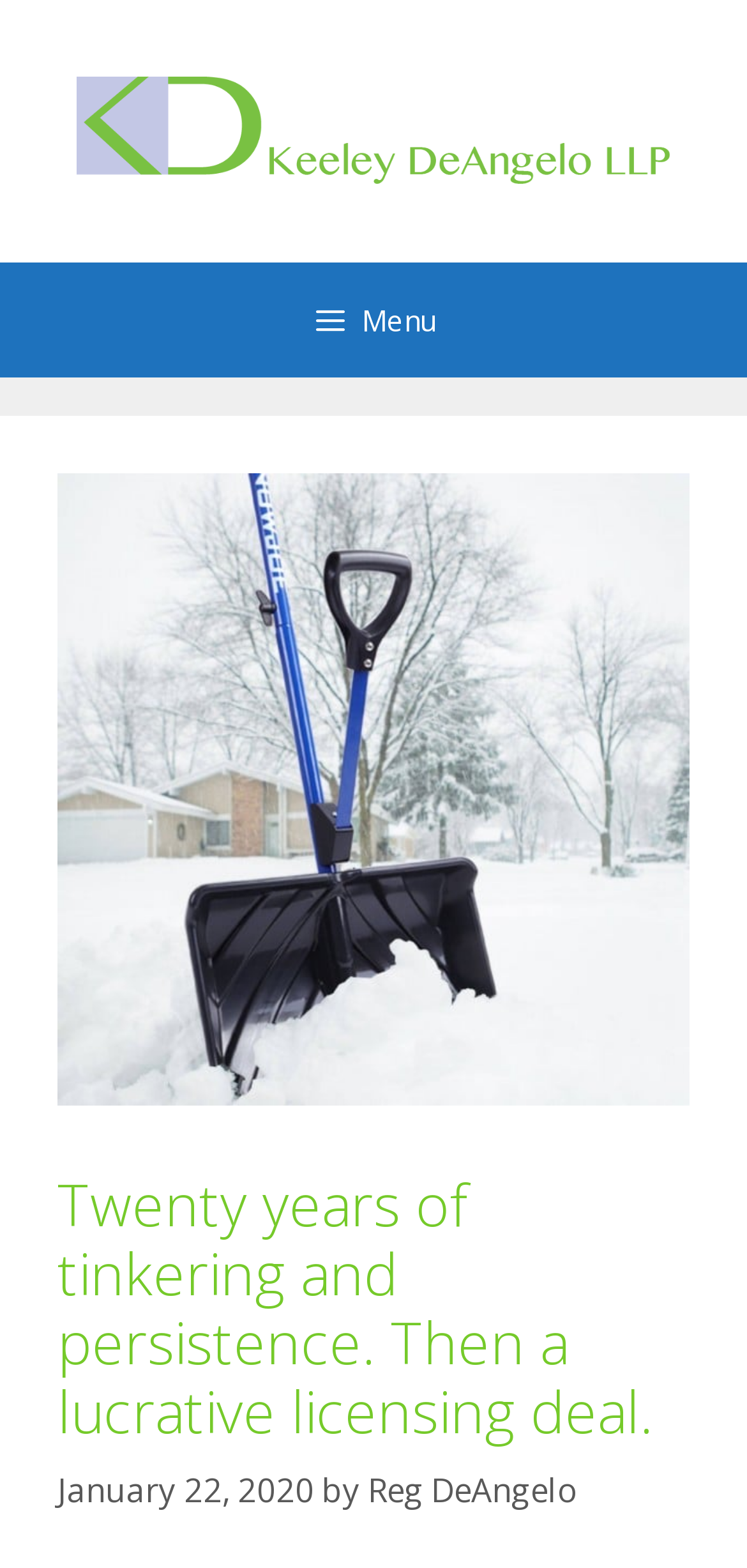Refer to the image and provide a thorough answer to this question:
What is the image above the menu?

I found the answer by looking at the image element within the navigation element, which is labeled as 'shovelution_shovel' and is located above the menu button.